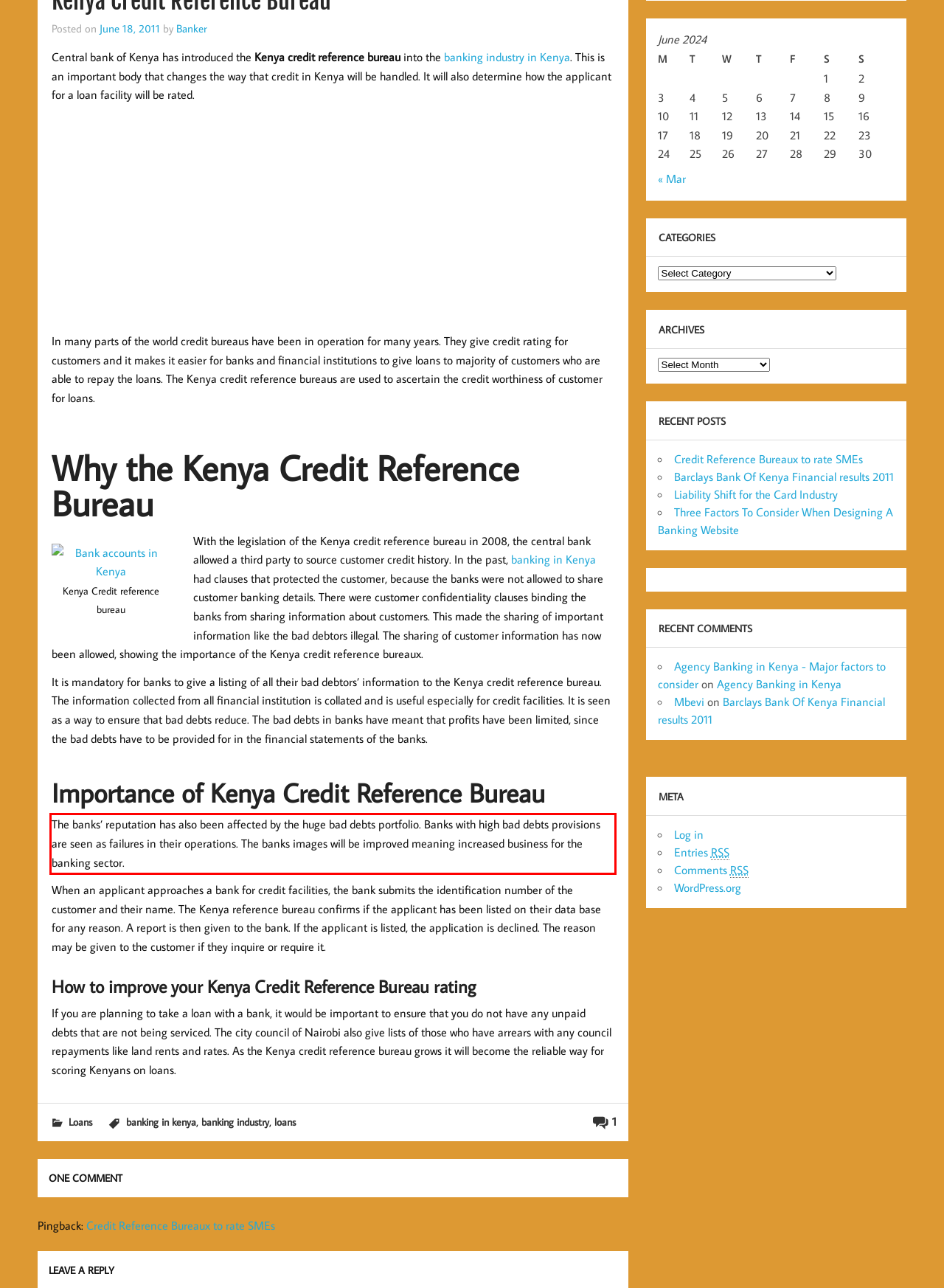Given a screenshot of a webpage containing a red rectangle bounding box, extract and provide the text content found within the red bounding box.

The banks’ reputation has also been affected by the huge bad debts portfolio. Banks with high bad debts provisions are seen as failures in their operations. The banks images will be improved meaning increased business for the banking sector.